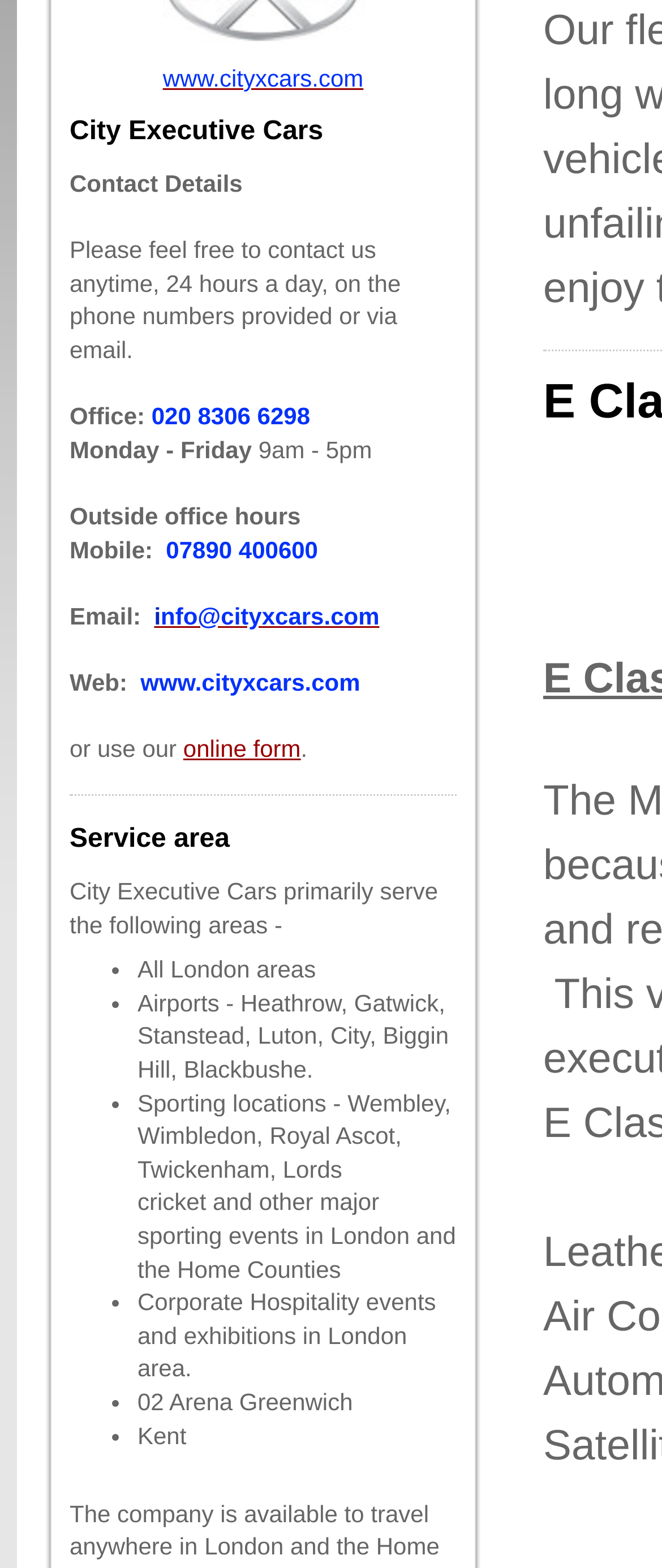Determine the bounding box coordinates in the format (top-left x, top-left y, bottom-right x, bottom-right y). Ensure all values are floating point numbers between 0 and 1. Identify the bounding box of the UI element described by: info@cityxcars.com

[0.233, 0.384, 0.573, 0.401]